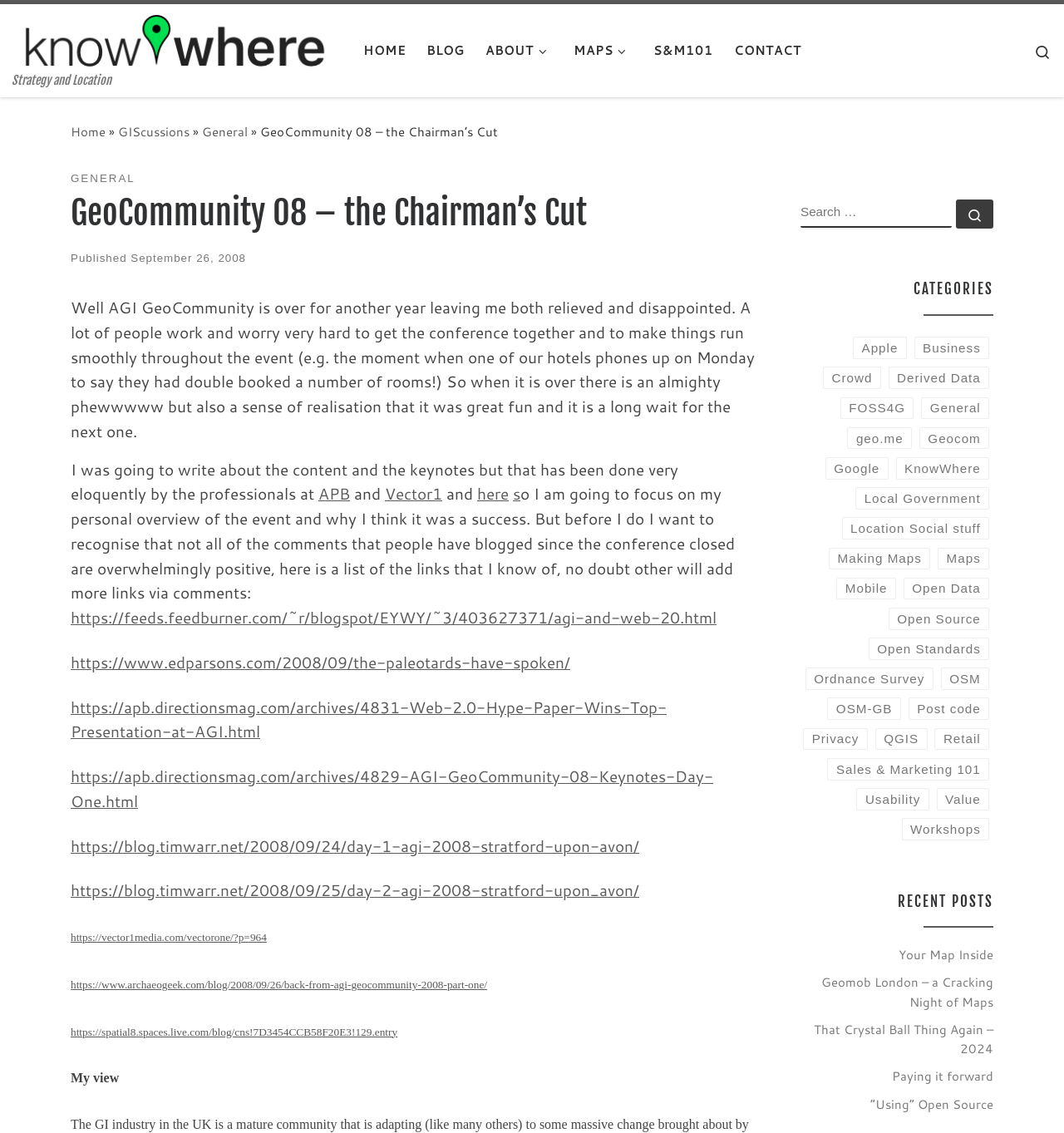What categories are available on the blog?
Answer the question in a detailed and comprehensive manner.

The categories available on the blog can be found in the right-hand sidebar, where there is a list of categories such as 'Apple', 'Business', 'Crowd', and many others.